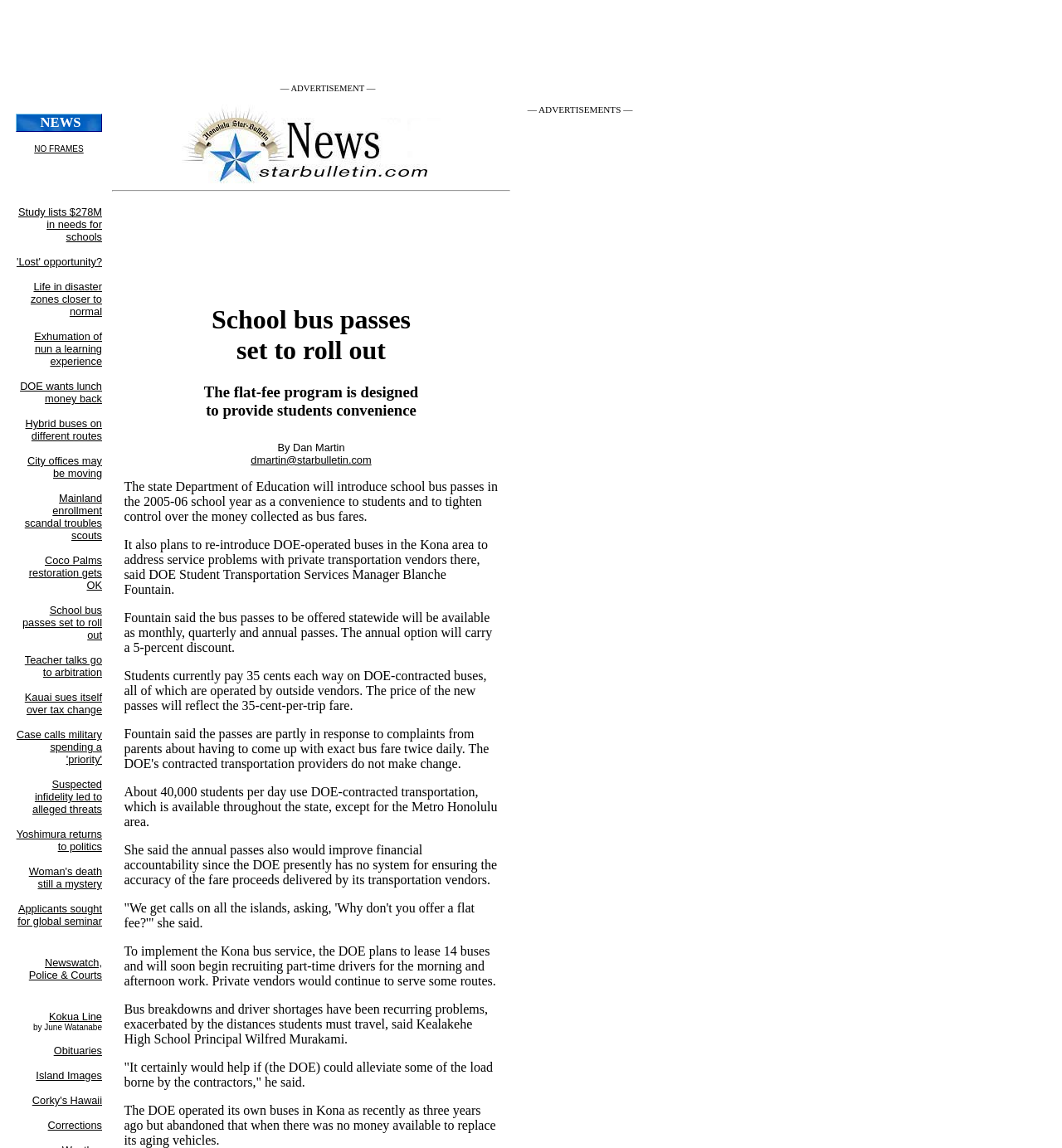Use a single word or phrase to answer the question:
What is the topic of the news article?

School bus passes